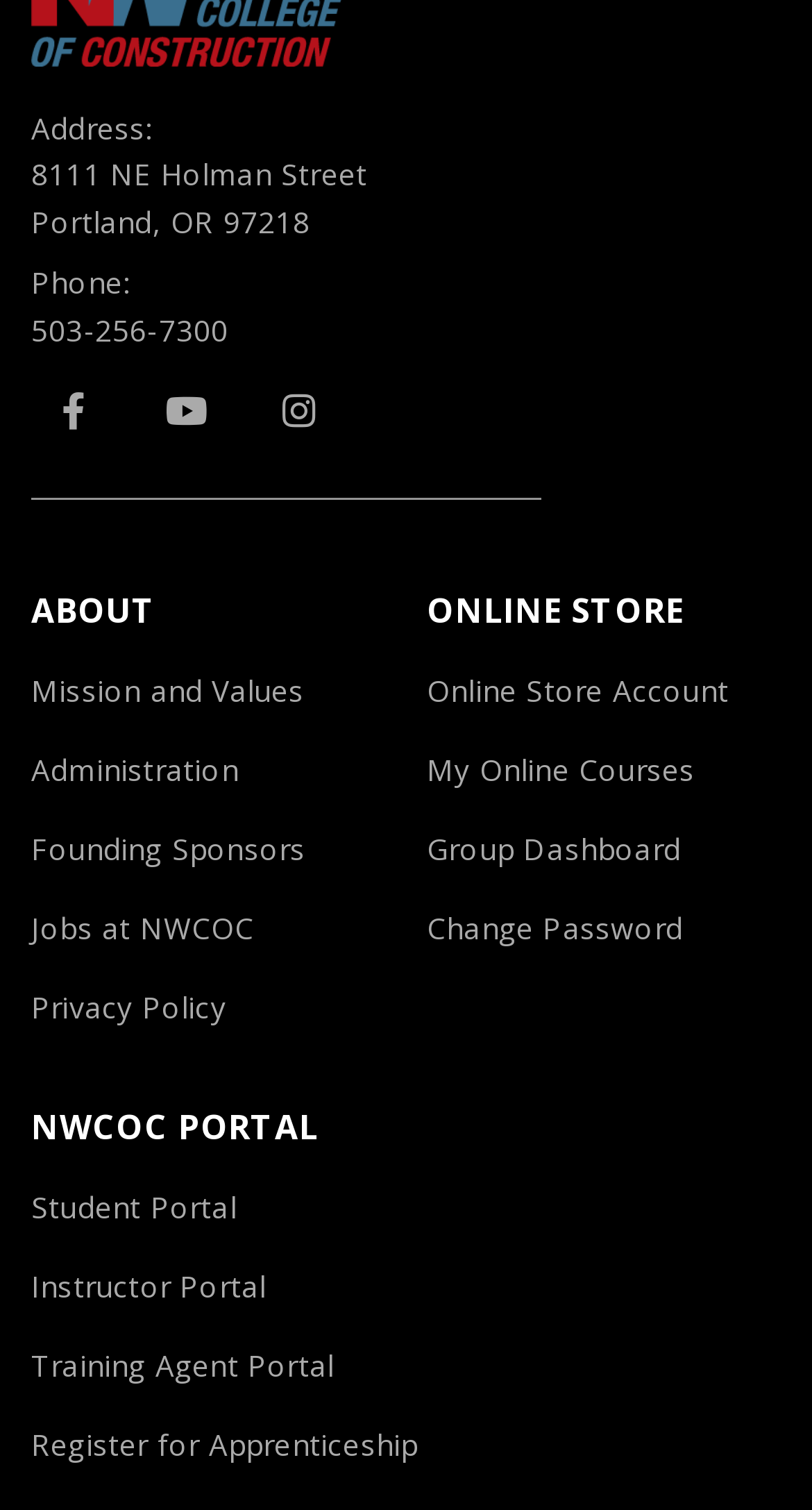What is the address of NWCOC?
Please give a detailed answer to the question using the information shown in the image.

I found the address by looking at the static text 'Address:' and the corresponding link next to it, which contains the full address.